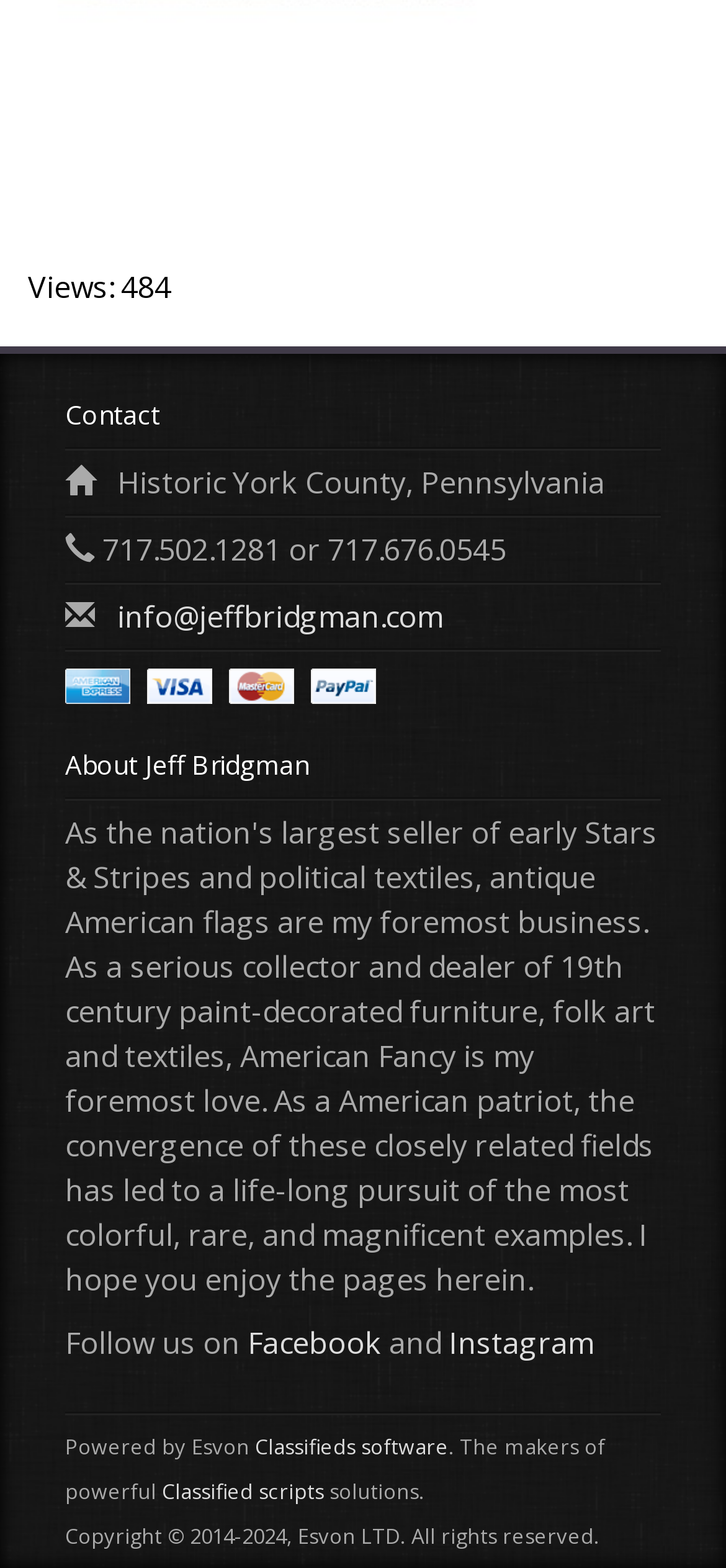Use a single word or phrase to answer the question:
What is the copyright year range?

2014-2024